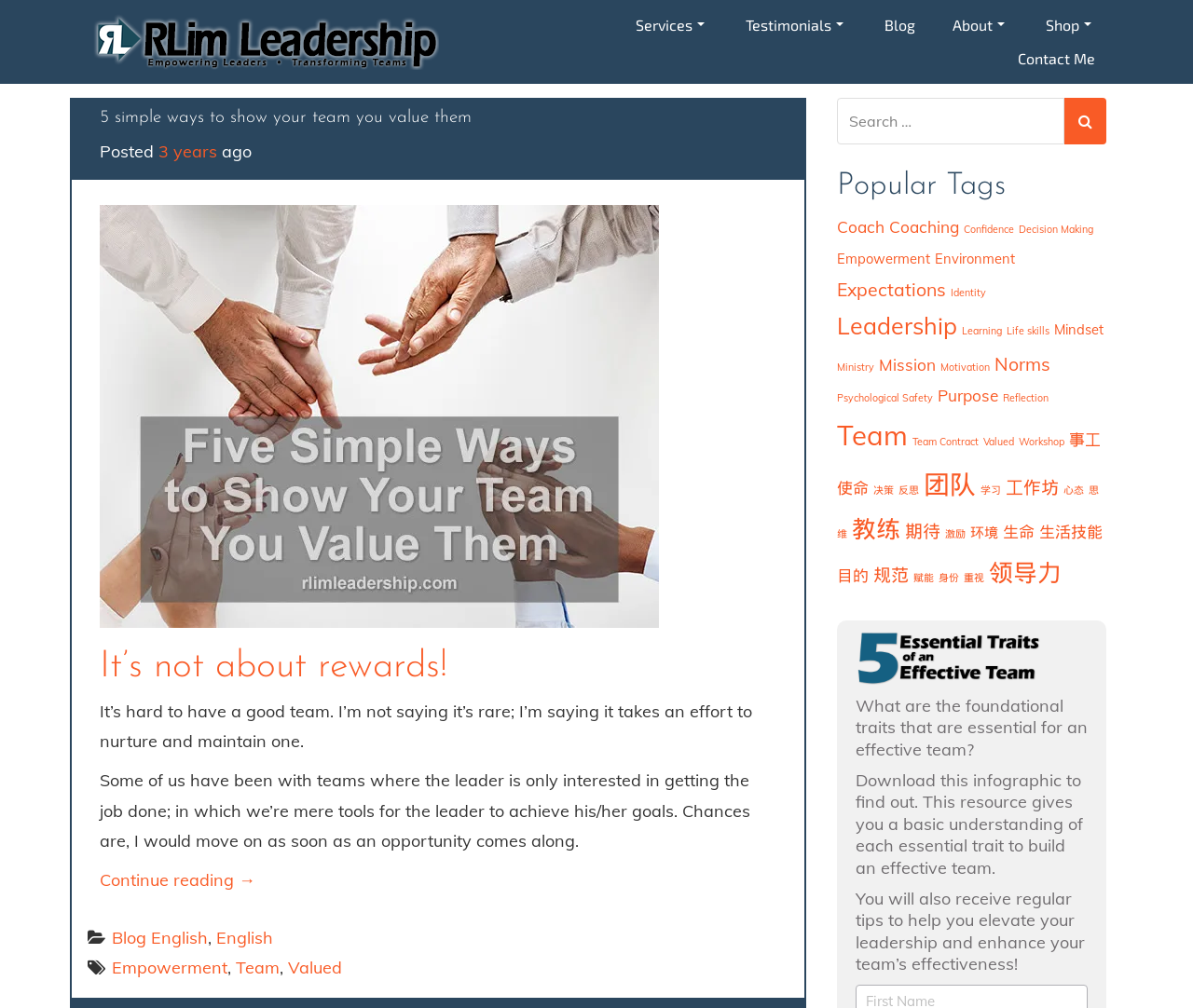What is the topic of the infographic that can be downloaded?
Utilize the information in the image to give a detailed answer to the question.

I found the answer by looking at the section of the webpage that promotes the download of an infographic. The topic of the infographic is the foundational traits that are essential for an effective team.